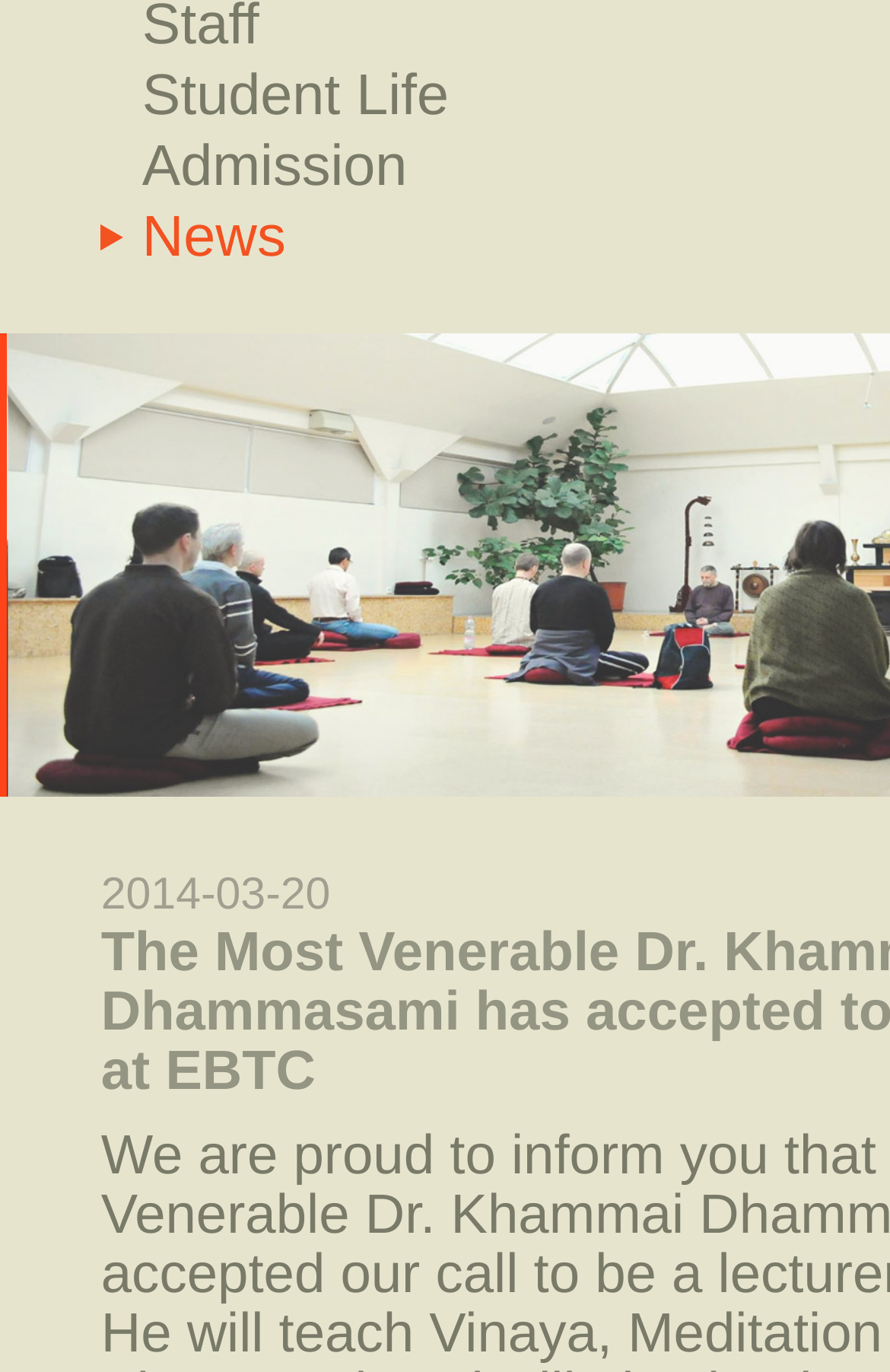Given the description Admission, predict the bounding box coordinates of the UI element. Ensure the coordinates are in the format (top-left x, top-left y, bottom-right x, bottom-right y) and all values are between 0 and 1.

[0.113, 0.093, 0.458, 0.15]